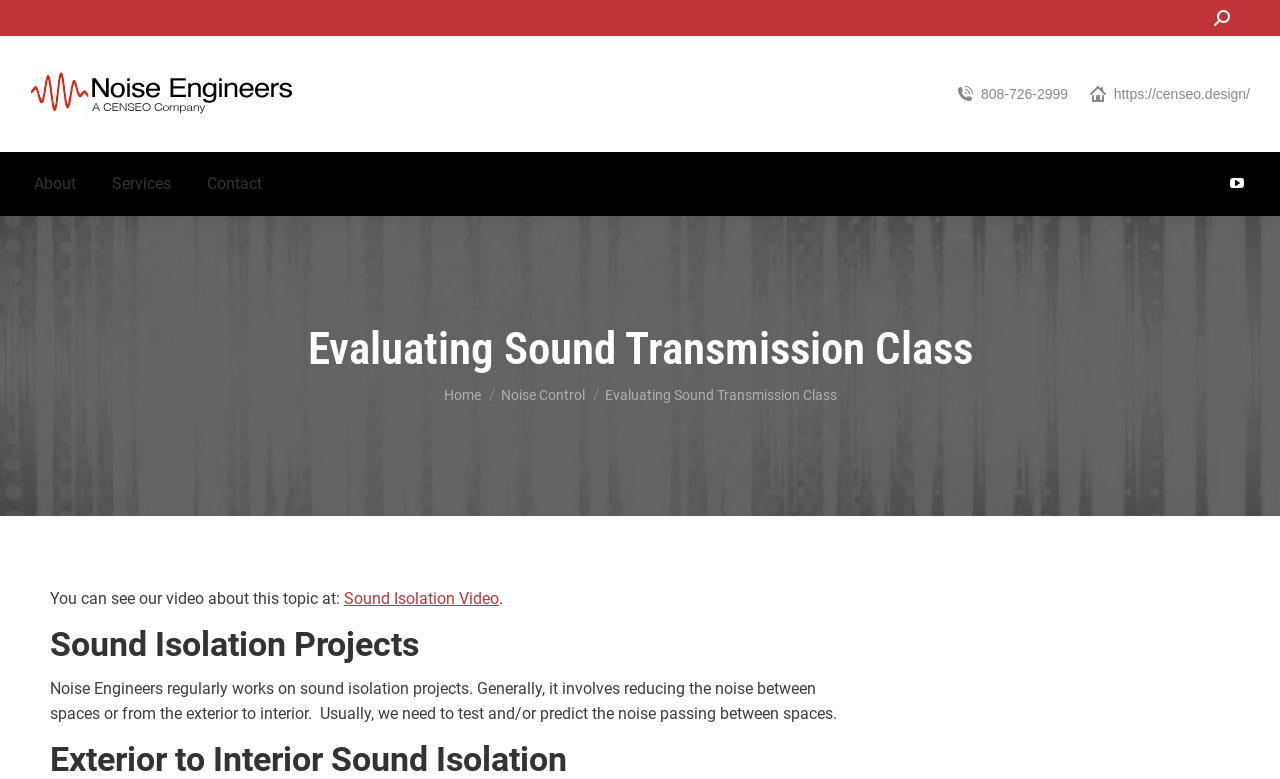Can you find the bounding box coordinates for the element to click on to achieve the instruction: "visit Noise Engineers homepage"?

[0.023, 0.085, 0.237, 0.157]